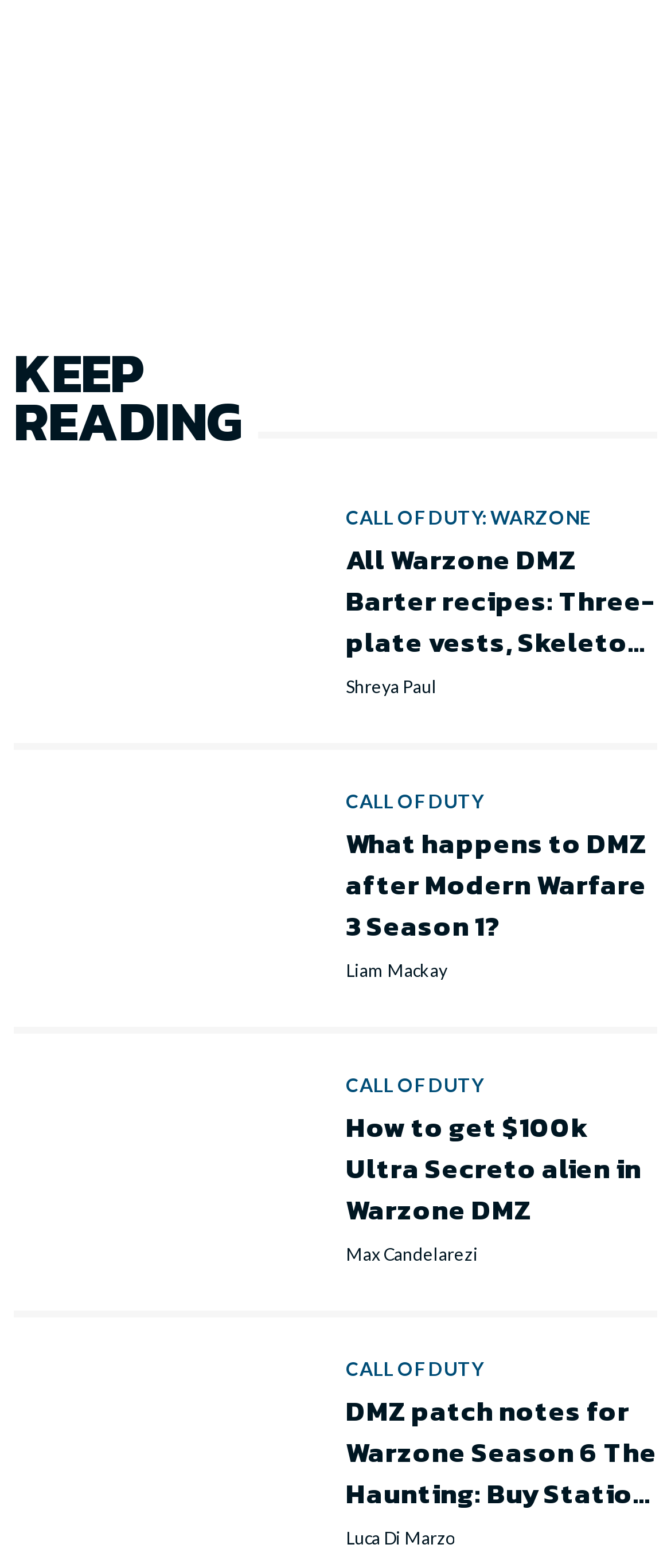Answer briefly with one word or phrase:
How many links are on this webpage?

14